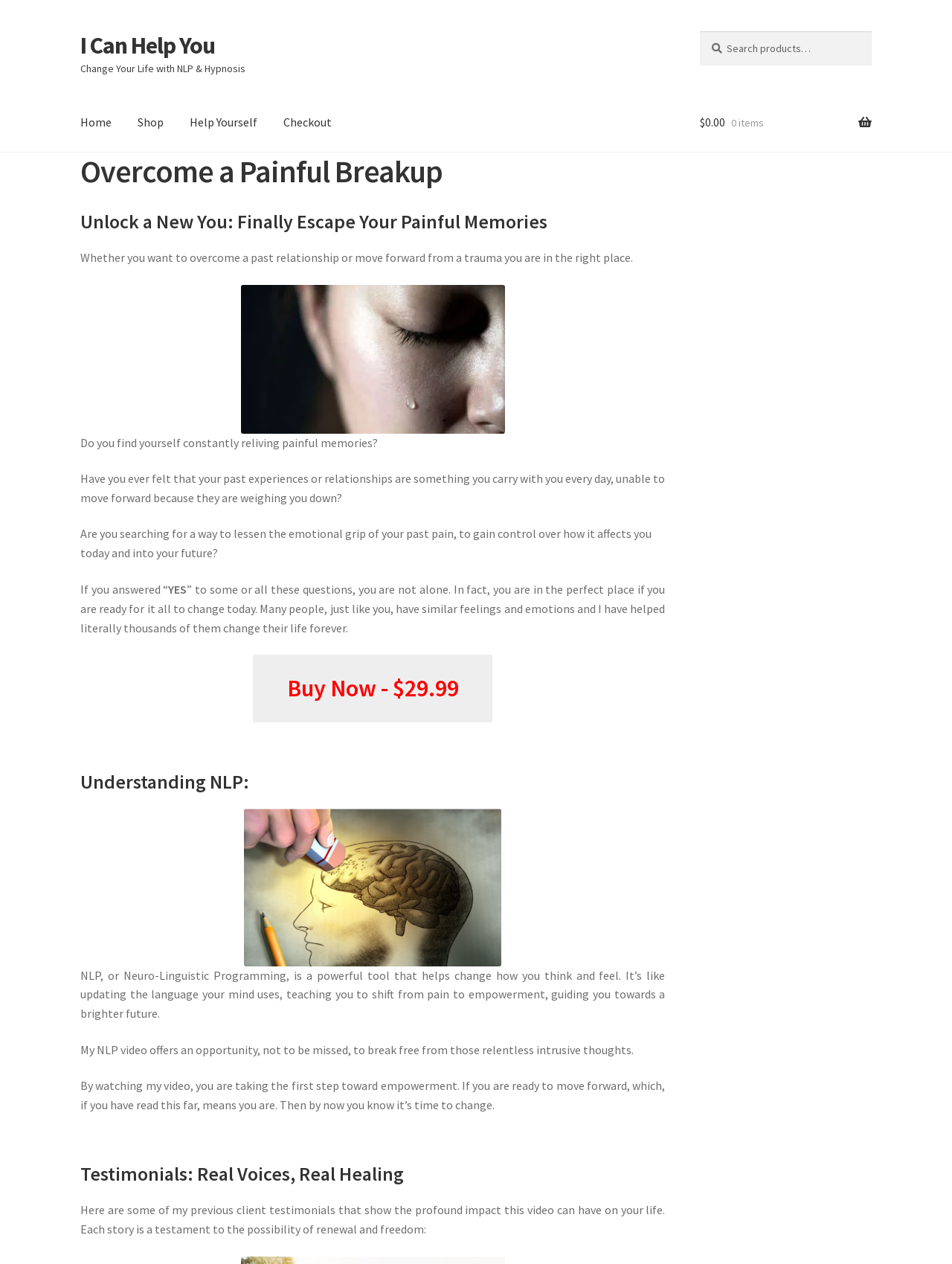With reference to the screenshot, provide a detailed response to the question below:
What is the purpose of NLP?

According to the webpage, NLP (Neuro-Linguistic Programming) is a powerful tool that helps change how you think and feel, teaching you to shift from pain to empowerment and guiding you towards a brighter future.